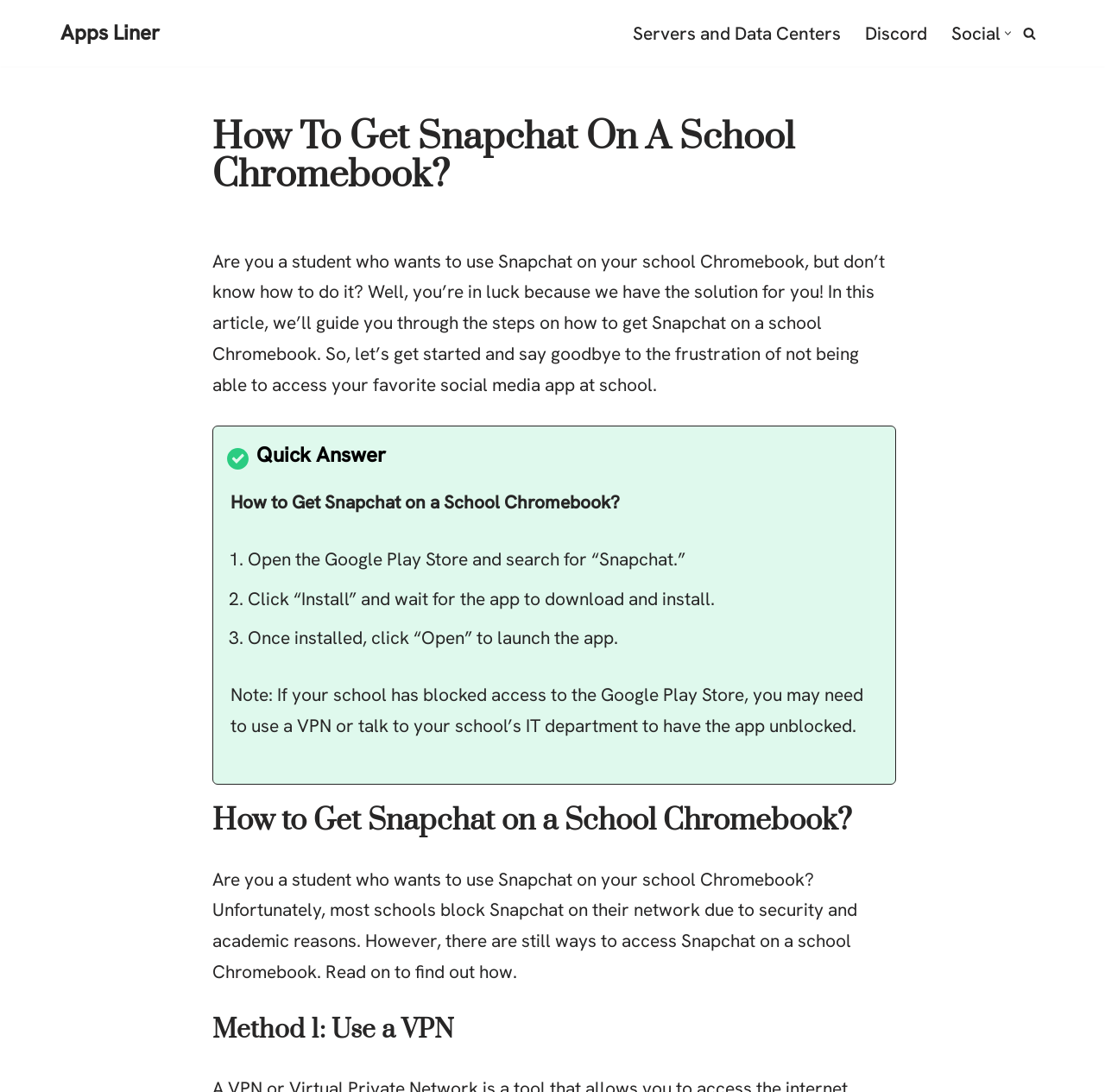What should students do if their school has blocked access to the Google Play Store?
Kindly answer the question with as much detail as you can.

According to the webpage, if a student's school has blocked access to the Google Play Store, they may need to use a VPN or talk to their school's IT department to have the app unblocked, as mentioned in the note section of the webpage.